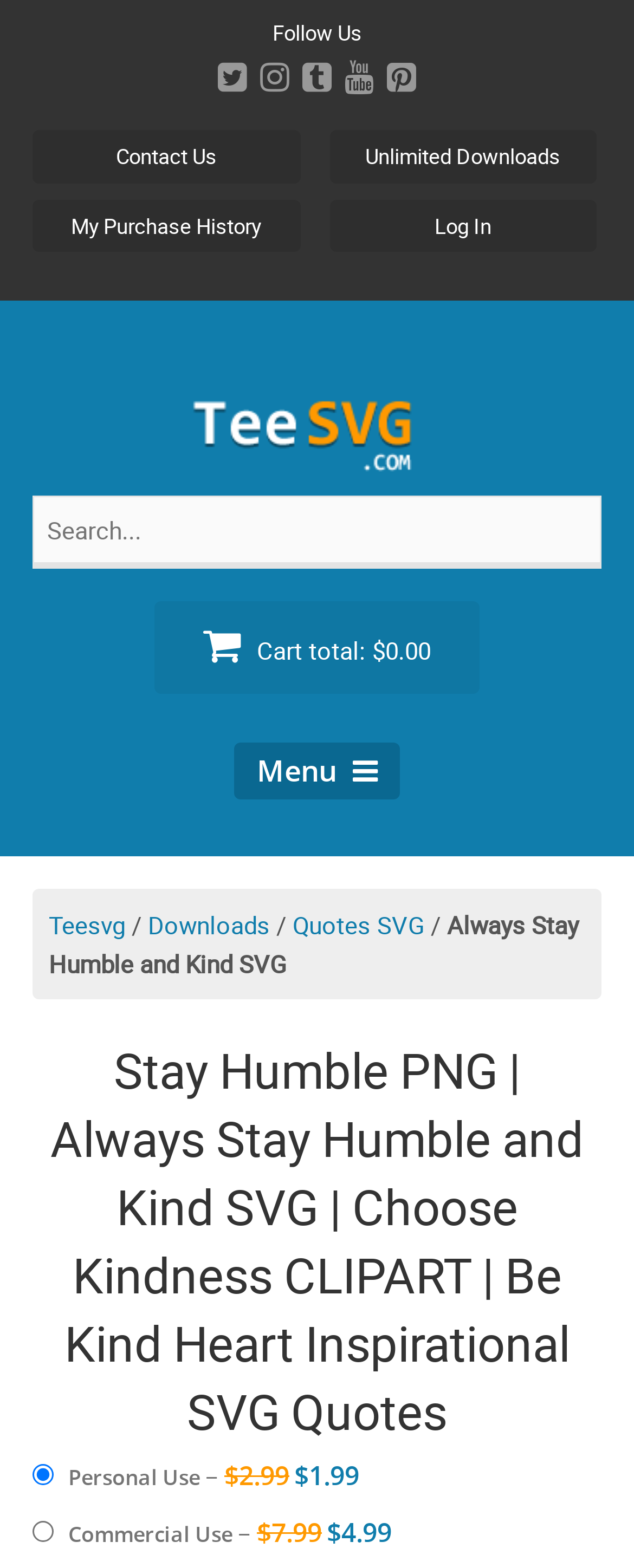Calculate the bounding box coordinates of the UI element given the description: "Downloads".

[0.233, 0.58, 0.426, 0.6]